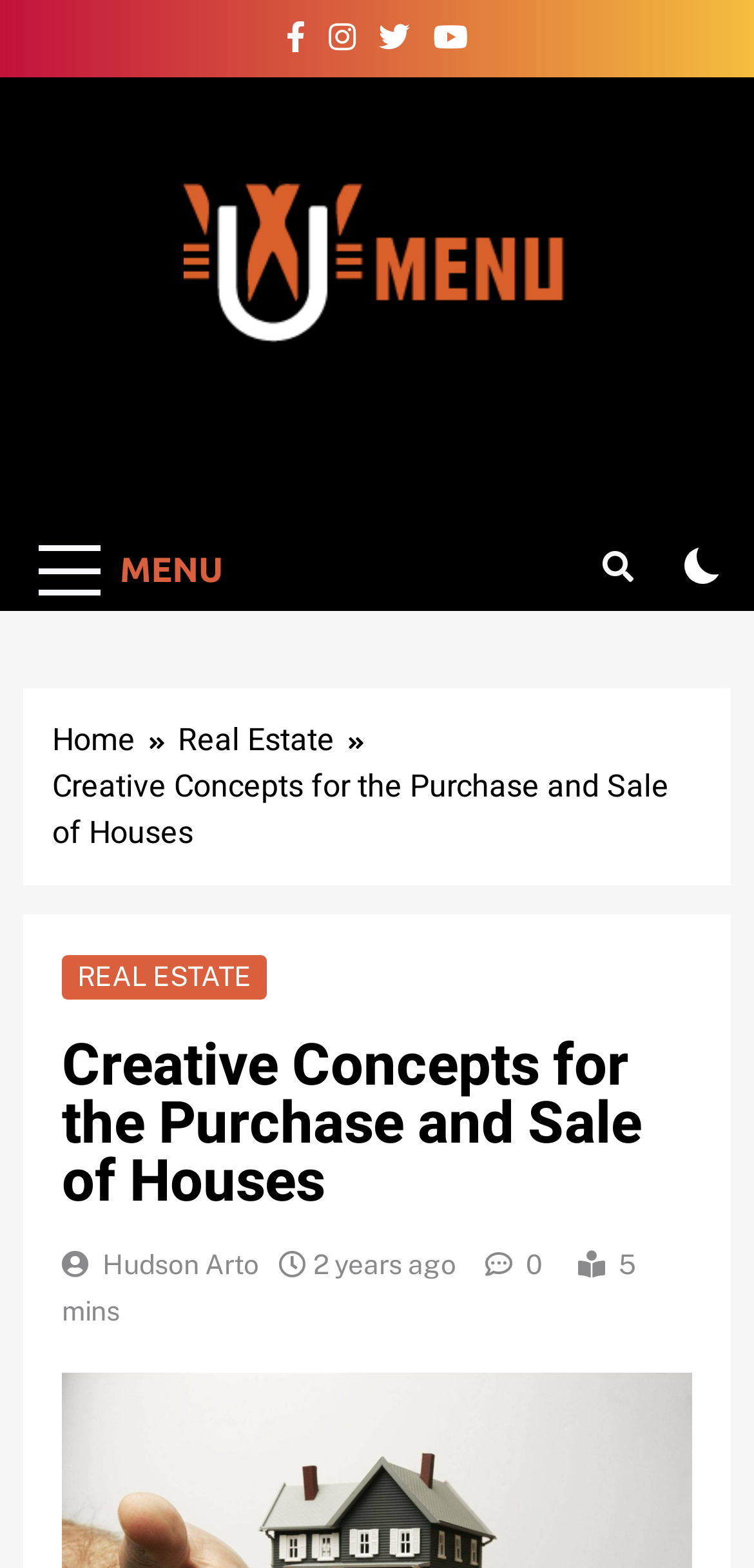Determine the main heading of the webpage and generate its text.

Creative Concepts for the Purchase and Sale of Houses